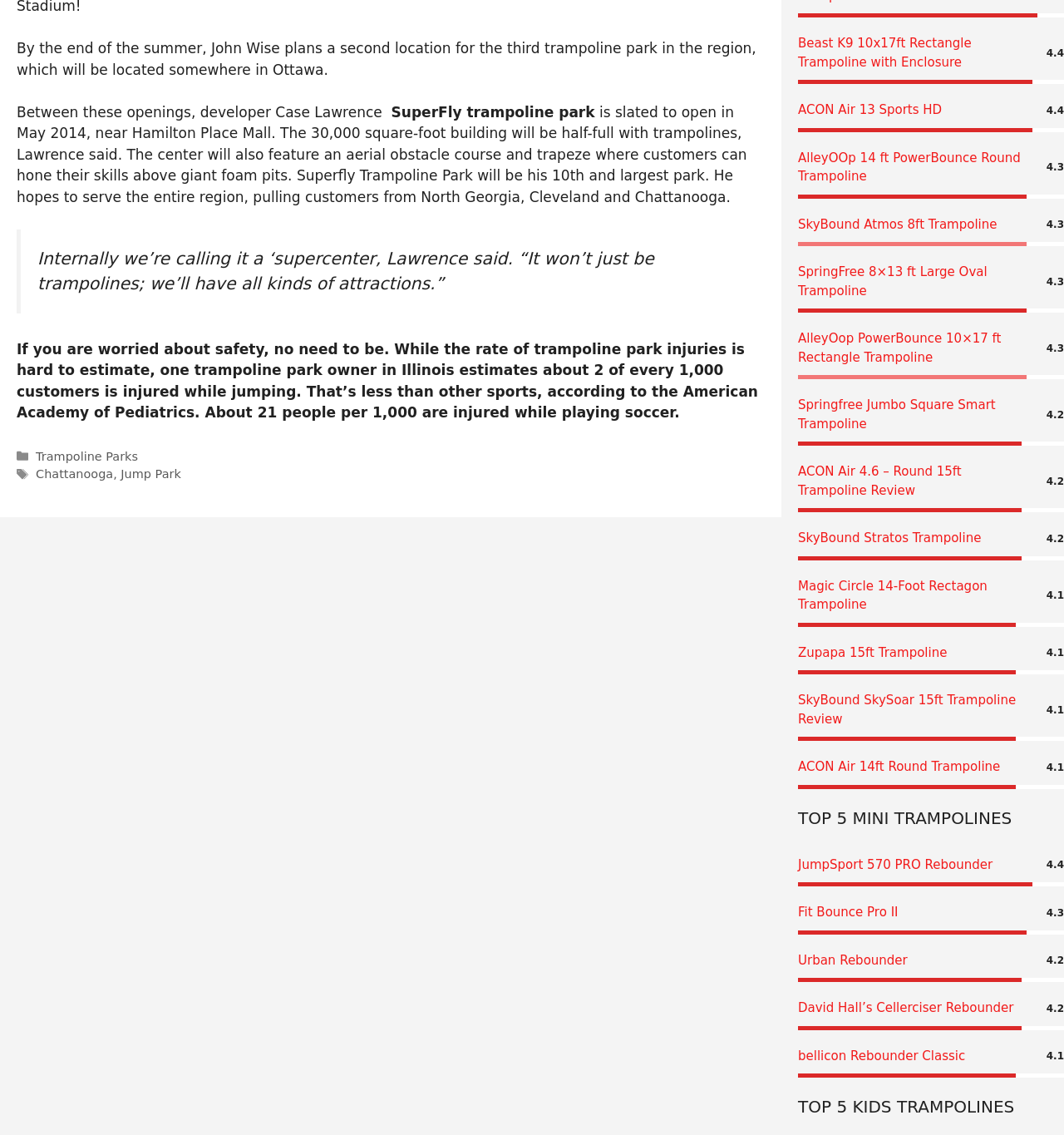What is the name of the category that the article 'Beast K9 10x17ft Rectangle Trampoline with Enclosure' belongs to?
Kindly give a detailed and elaborate answer to the question.

The article 'Beast K9 10x17ft Rectangle Trampoline with Enclosure' is categorized under 'Trampoline Parks', which is mentioned in the footer section of the webpage.